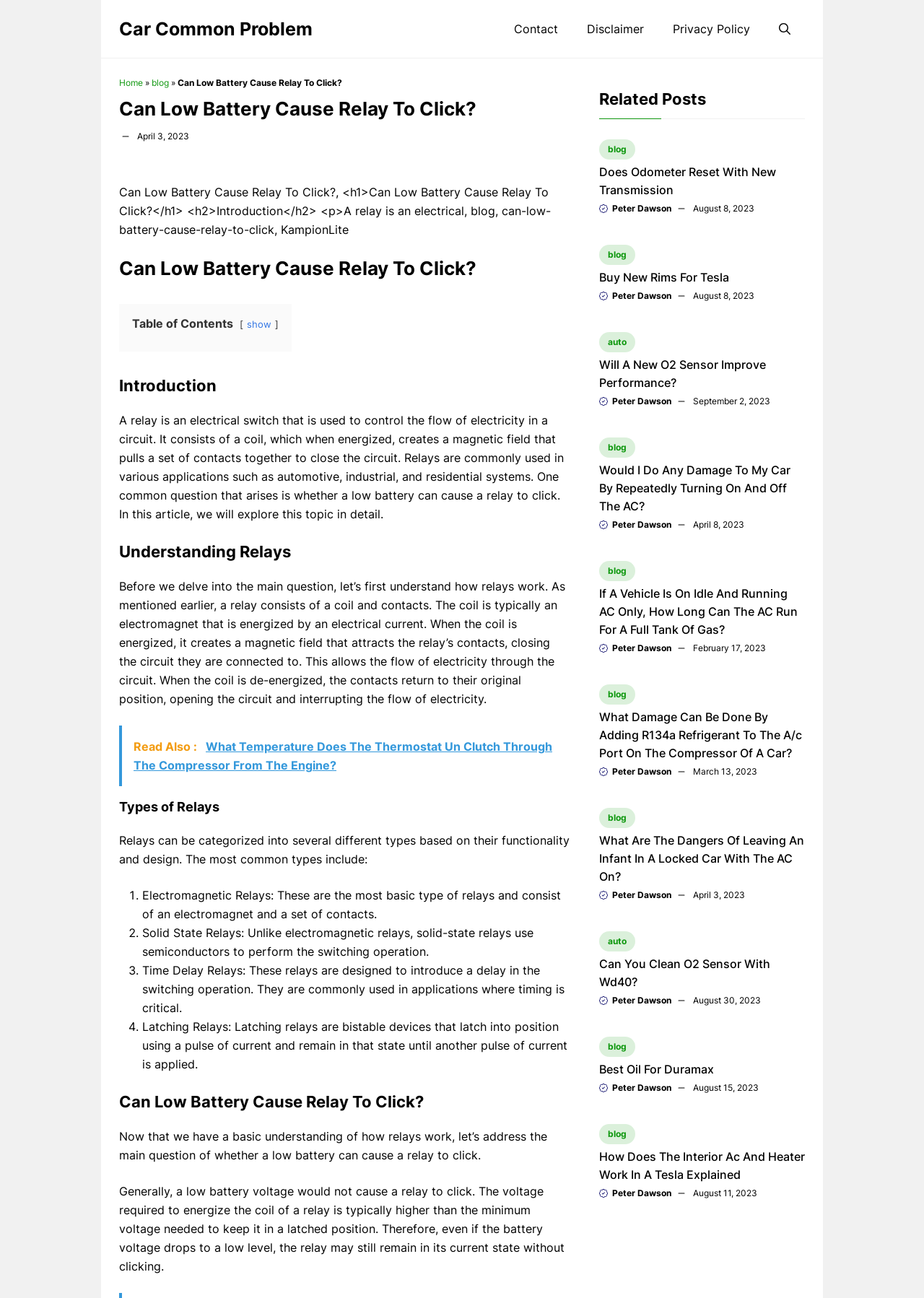Can you identify and provide the main heading of the webpage?

Can Low Battery Cause Relay To Click?